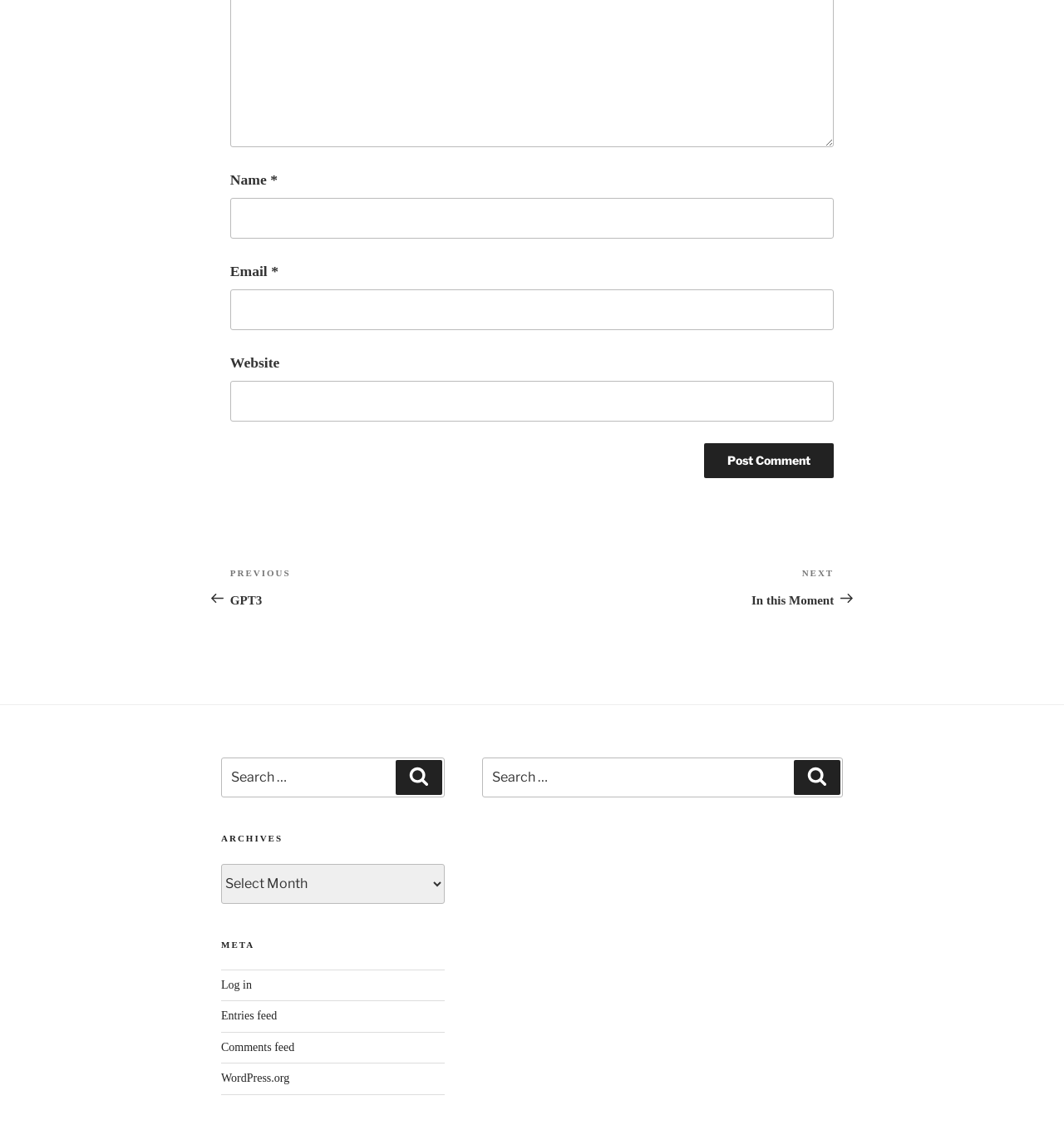Using the information in the image, give a detailed answer to the following question: What is the 'Archives' dropdown menu used for?

The 'Archives' dropdown menu is placed under the 'ARCHIVES' heading and is likely used to access archived posts or content on the website.